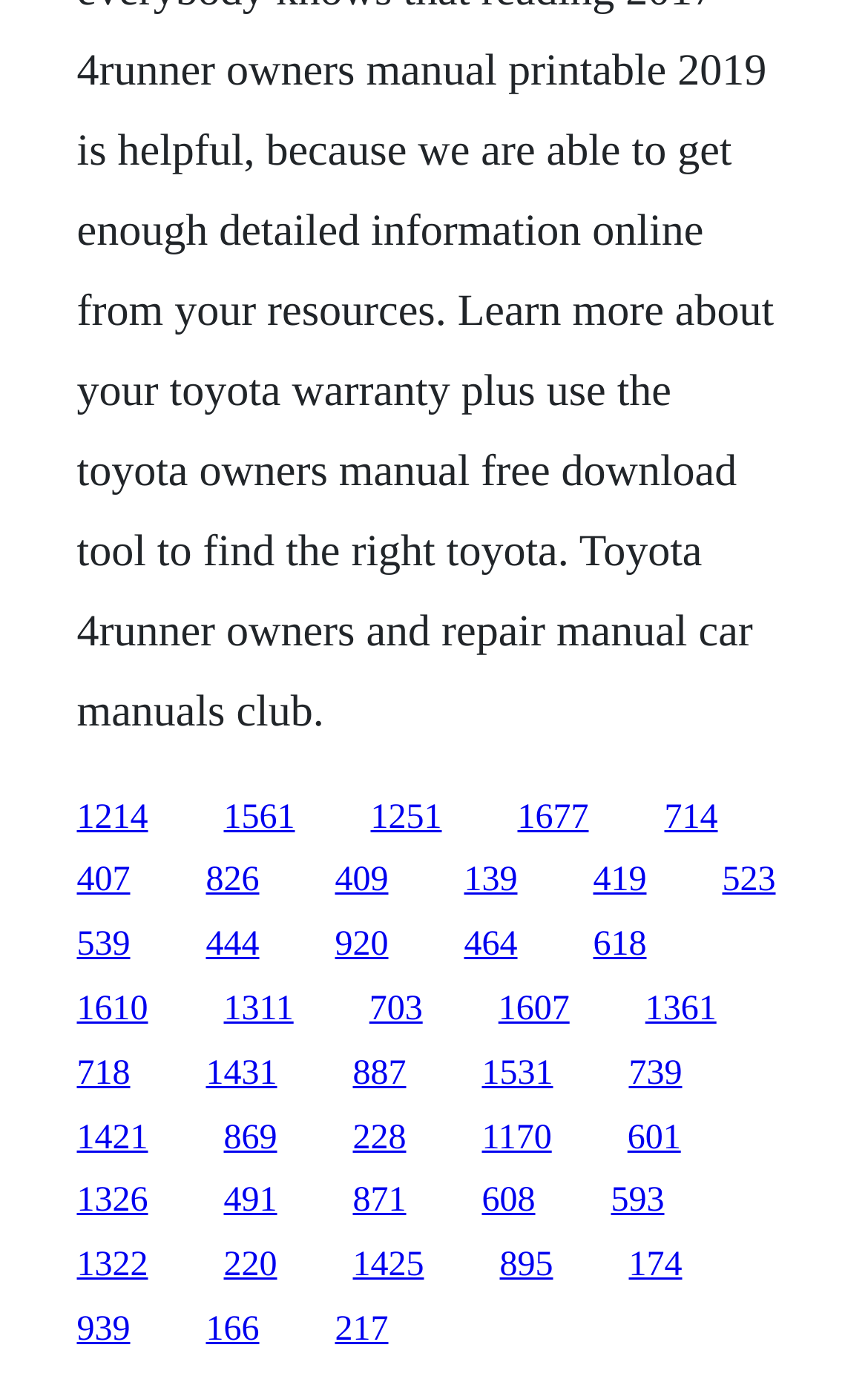Indicate the bounding box coordinates of the element that must be clicked to execute the instruction: "click the first link". The coordinates should be given as four float numbers between 0 and 1, i.e., [left, top, right, bottom].

[0.088, 0.577, 0.171, 0.605]